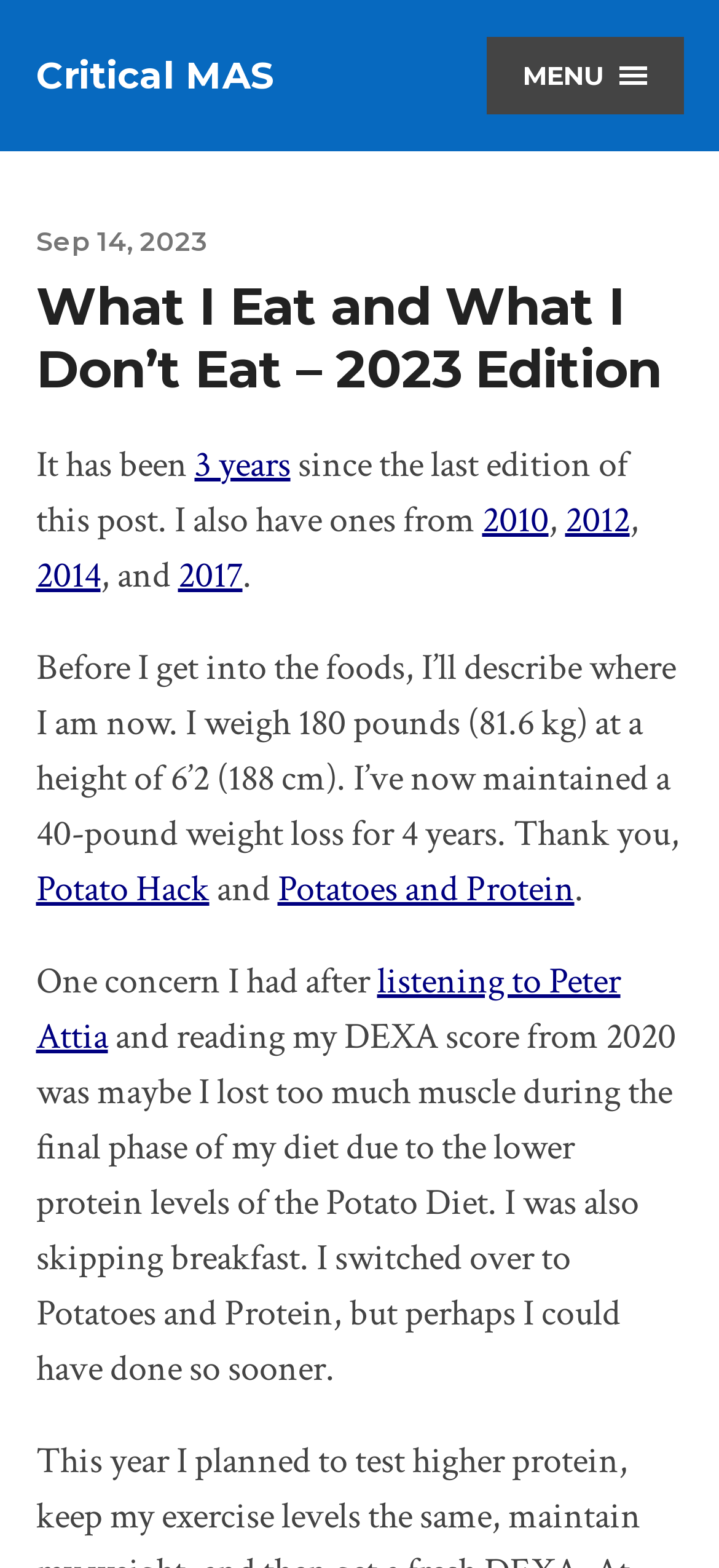What is the author's current weight?
Look at the webpage screenshot and answer the question with a detailed explanation.

The answer can be found in the paragraph that starts with 'Before I get into the foods, I’ll describe where I am now.' The author mentions their current weight as 180 pounds (81.6 kg) at a height of 6’2 (188 cm).